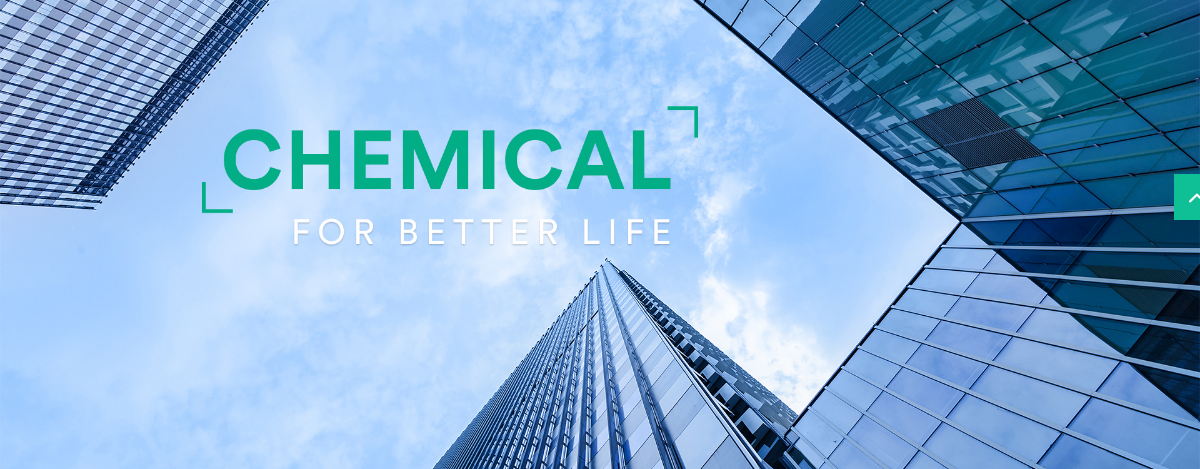What is the message conveyed by the phrase 'FOR BETTER LIFE'?
Please give a detailed and elaborate answer to the question based on the image.

The caption explains that the phrase 'FOR BETTER LIFE' reinforces the message of enhancement and progress through chemical solutions, indicating that the phrase conveys a sense of improvement and advancement.